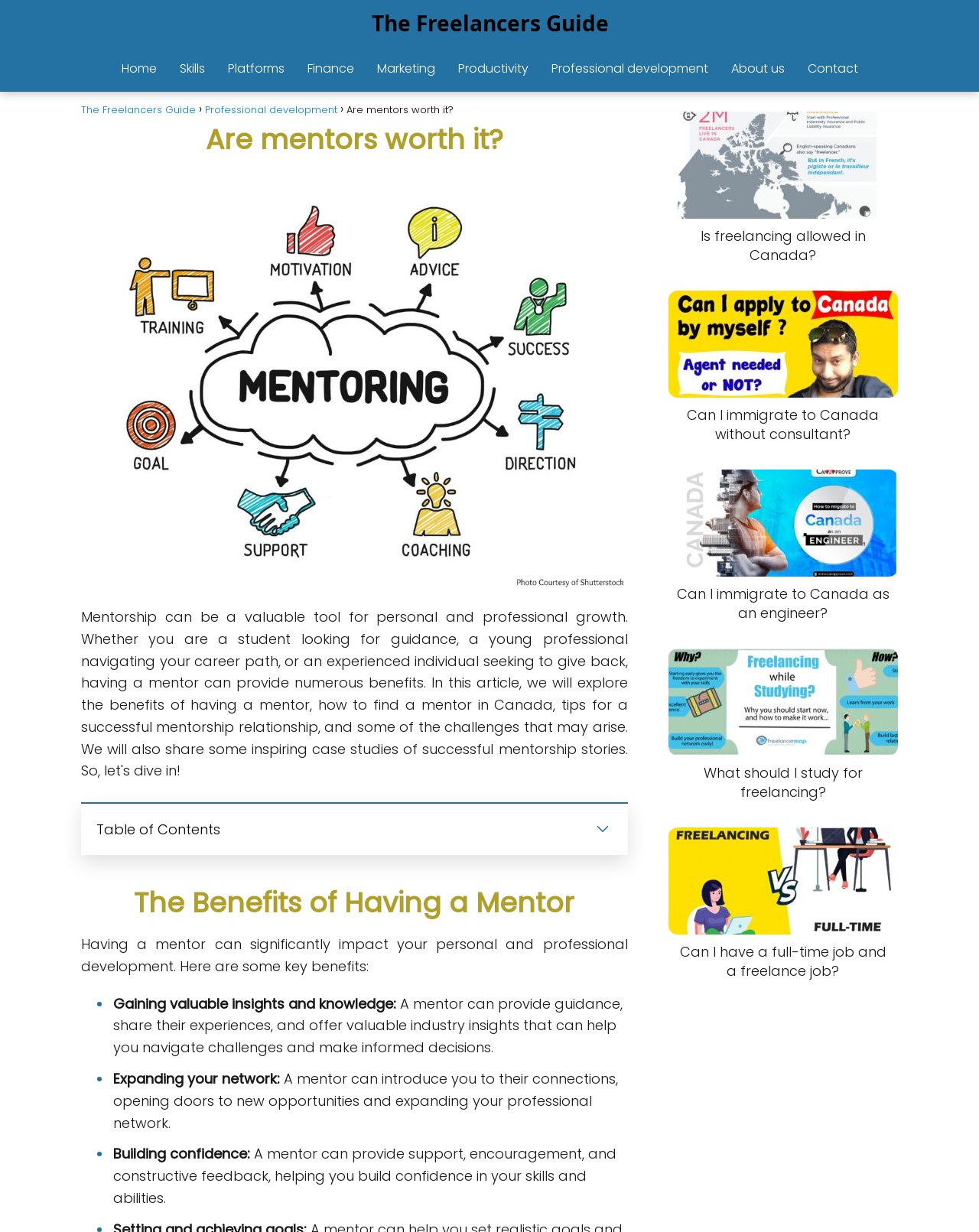Give a one-word or short phrase answer to this question: 
How many checkbox elements are on the webpage?

1